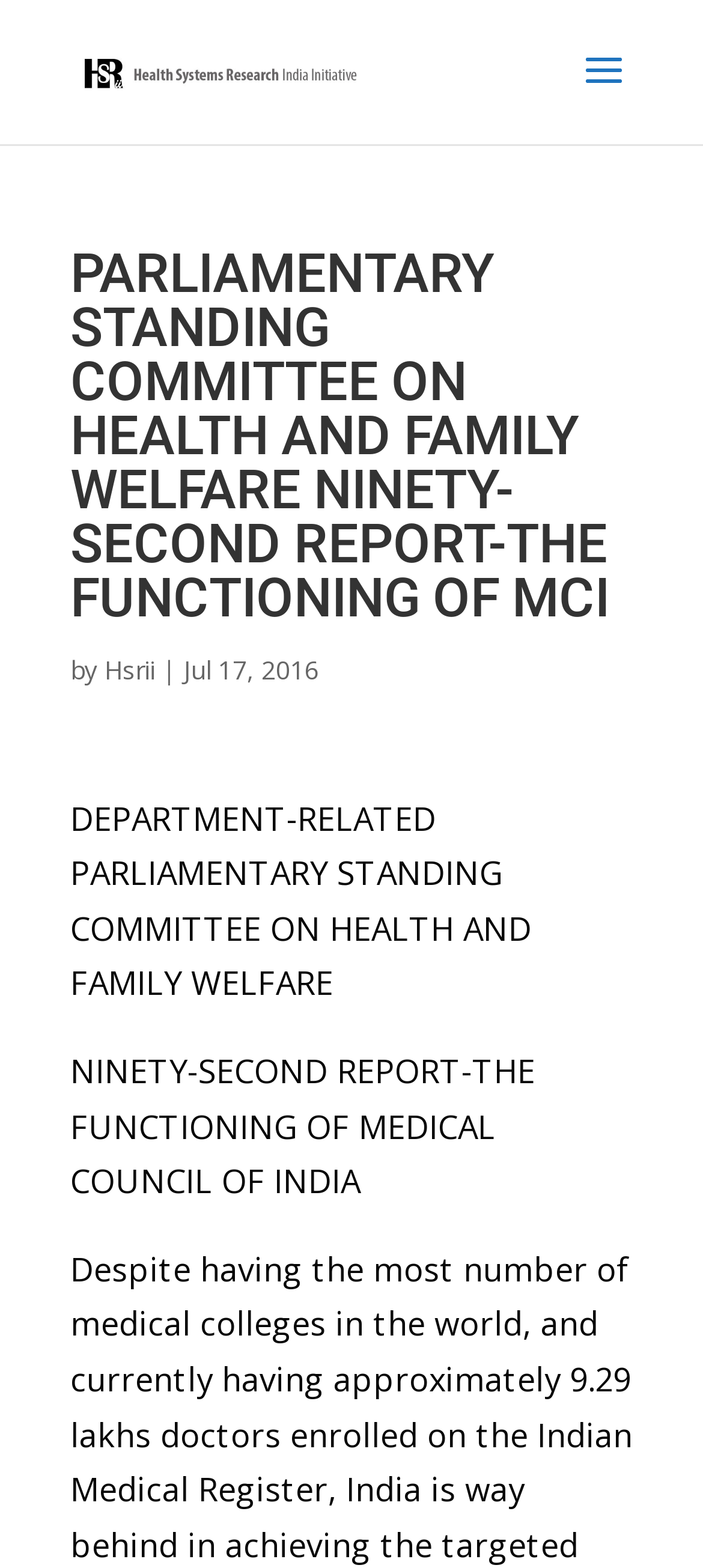What is the name of the committee?
From the screenshot, provide a brief answer in one word or phrase.

PARLIAMENTARY STANDING COMMITTEE ON HEALTH AND FAMILY WELFARE